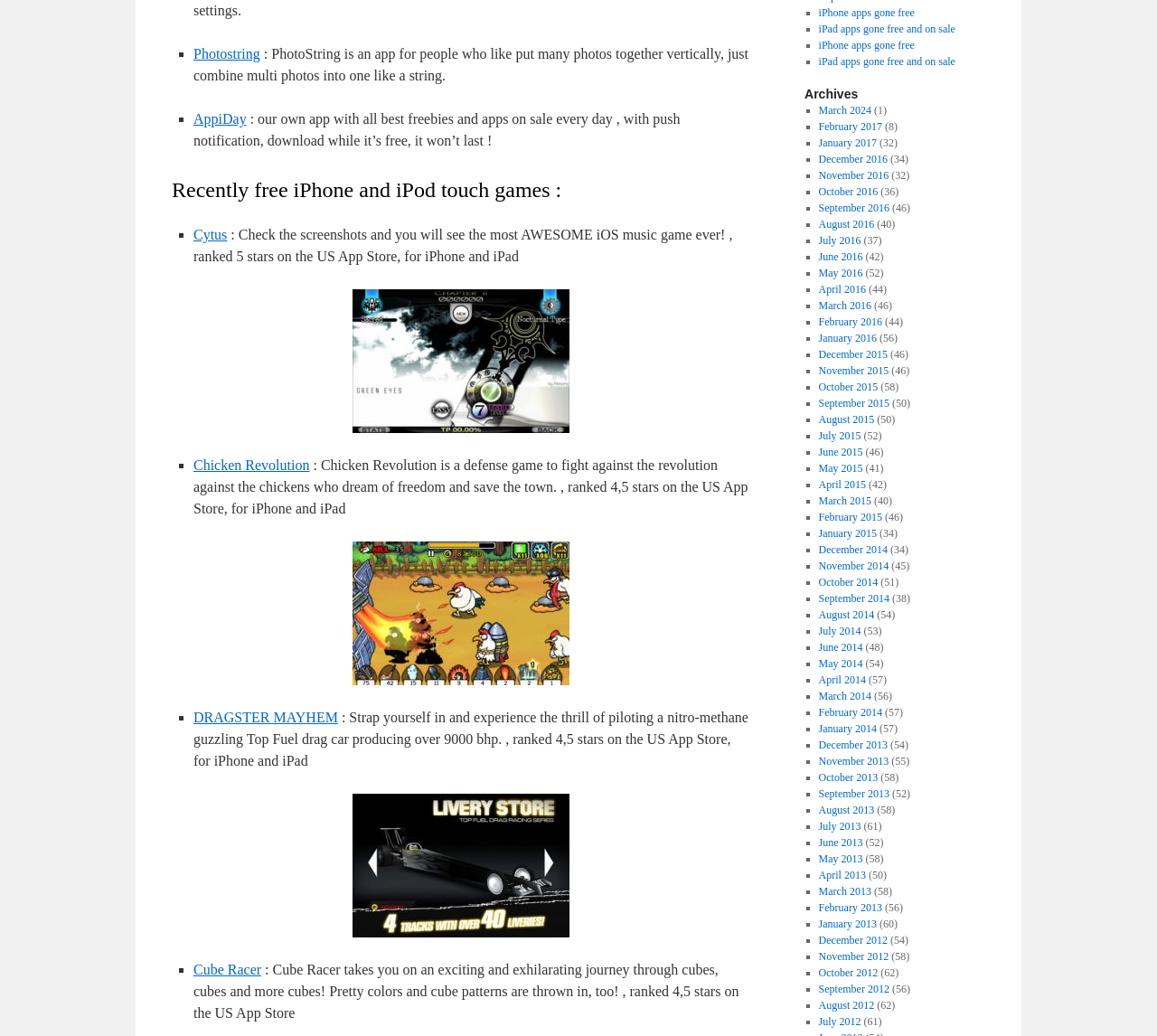How many archive links are available?
Please provide a comprehensive answer based on the details in the screenshot.

The webpage lists 12 archive links, each corresponding to a different month and year, from March 2024 to December 2015.